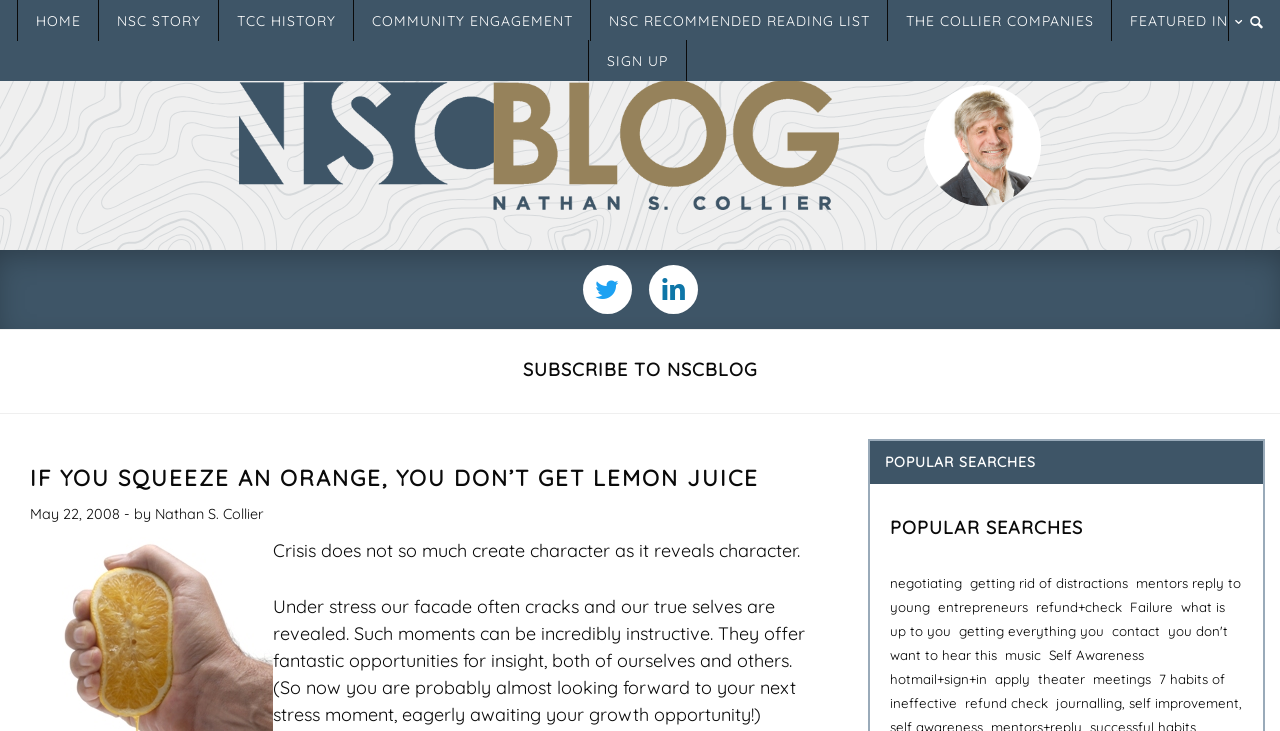Locate the UI element described by getting rid of distractions in the provided webpage screenshot. Return the bounding box coordinates in the format (top-left x, top-left y, bottom-right x, bottom-right y), ensuring all values are between 0 and 1.

[0.758, 0.787, 0.882, 0.809]